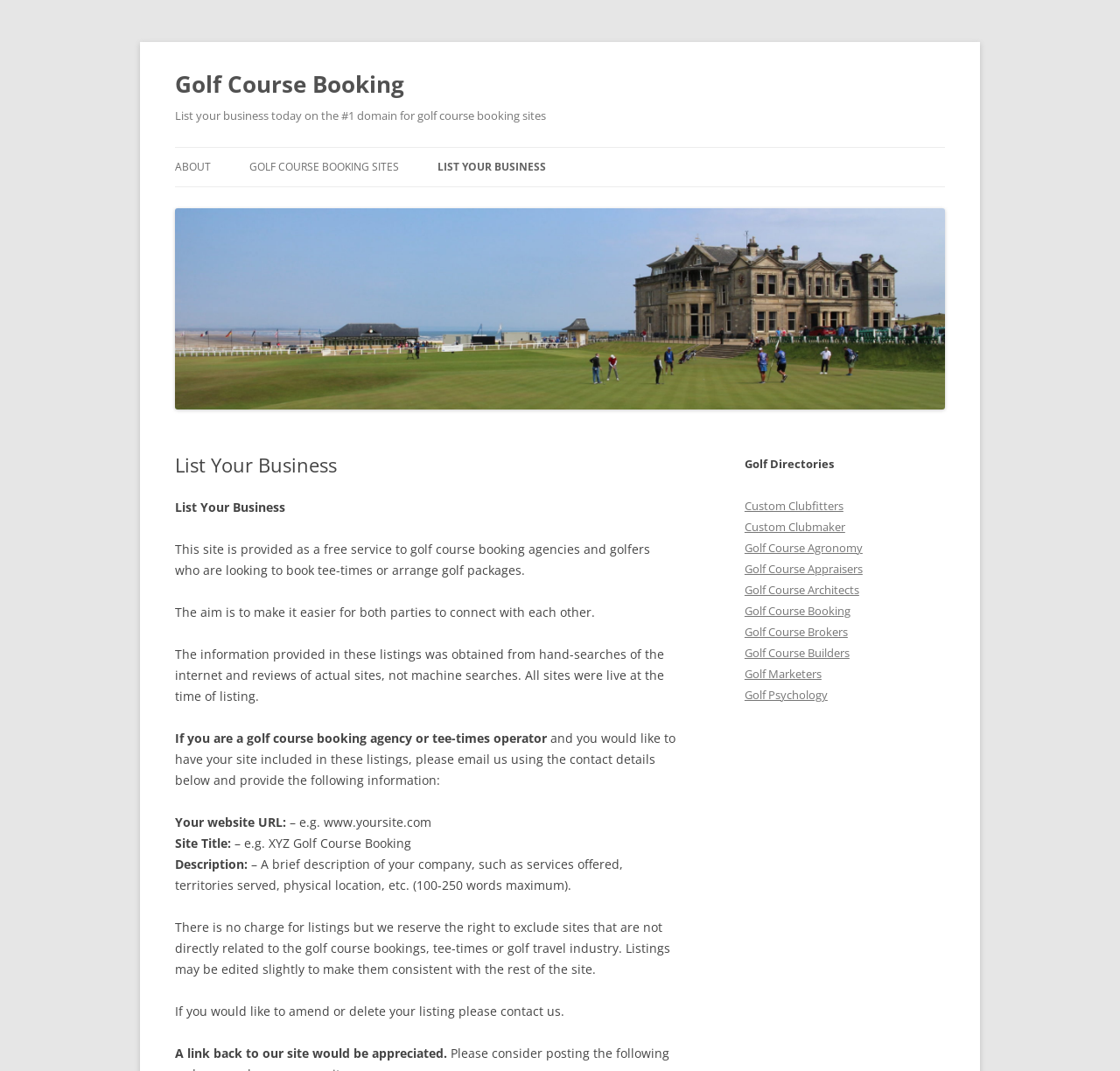Determine the bounding box coordinates for the element that should be clicked to follow this instruction: "Click on the 'LIST YOUR BUSINESS' link". The coordinates should be given as four float numbers between 0 and 1, in the format [left, top, right, bottom].

[0.391, 0.138, 0.488, 0.174]